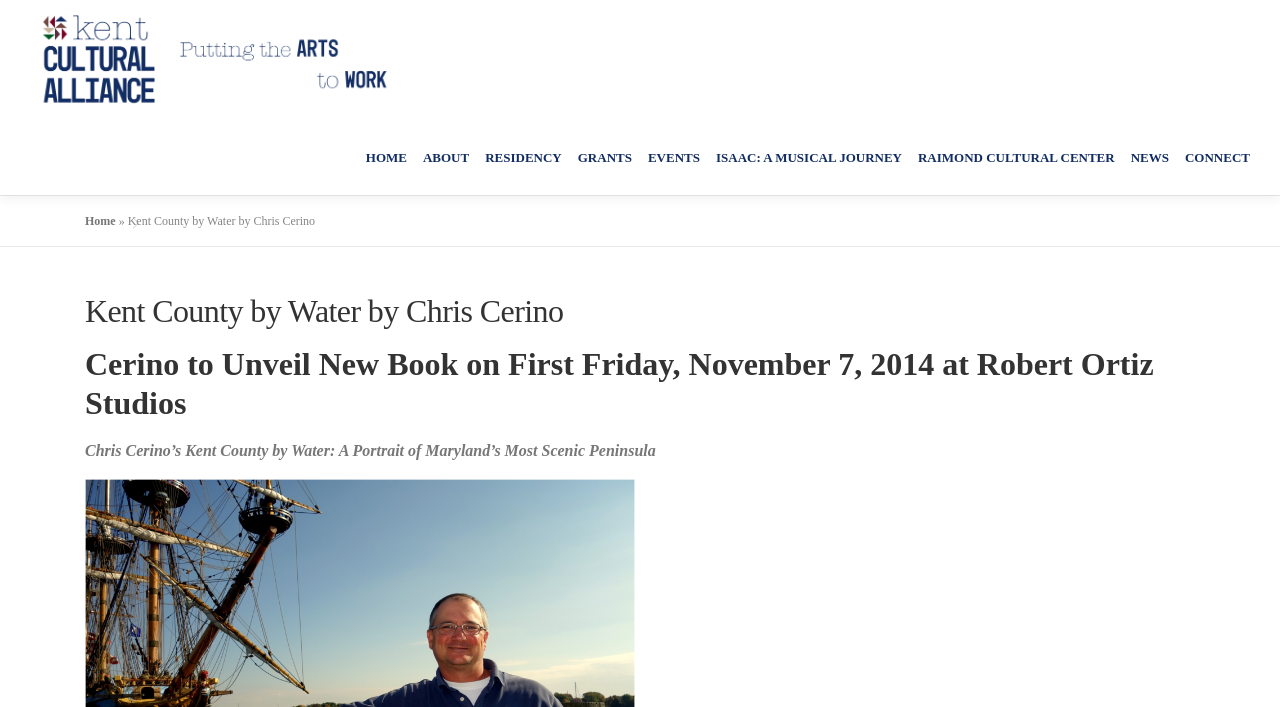Create an in-depth description of the webpage, covering main sections.

The webpage is about Kent County by Water, a book by Chris Cerino, and is hosted by the Kent Cultural Alliance. At the top left corner, there is a logo of Kent Cultural Alliance, accompanied by a link to the organization's homepage. 

Below the logo, there is a navigation menu with links to various sections, including HOME, ABOUT, RESIDENCY, GRANTS, EVENTS, and others. These links are arranged horizontally across the top of the page.

The main content of the page is divided into two sections. On the left side, there is a heading that reads "Kent County by Water by Chris Cerino", followed by a subheading that announces the unveiling of the book on First Friday, November 7, 2014, at Robert Ortiz Studios. Below this, there is a brief description of the book, "Chris Cerino’s Kent County by Water: A Portrait of Maryland’s Most Scenic Peninsula".

On the right side of the page, there are several links to events and news related to the book and the Kent Cultural Alliance, including Poetry Fest, Residency Events, and a Celebration of Hispanic Heritage Month. There are also links to the organization's mission and vision, staff and board, employment opportunities, and residency programs.

At the bottom of the page, there are links to NEWS, CONNECT, and ISAAC: A MUSICAL JOURNEY, as well as a link to the RAIMOND CULTURAL CENTER.